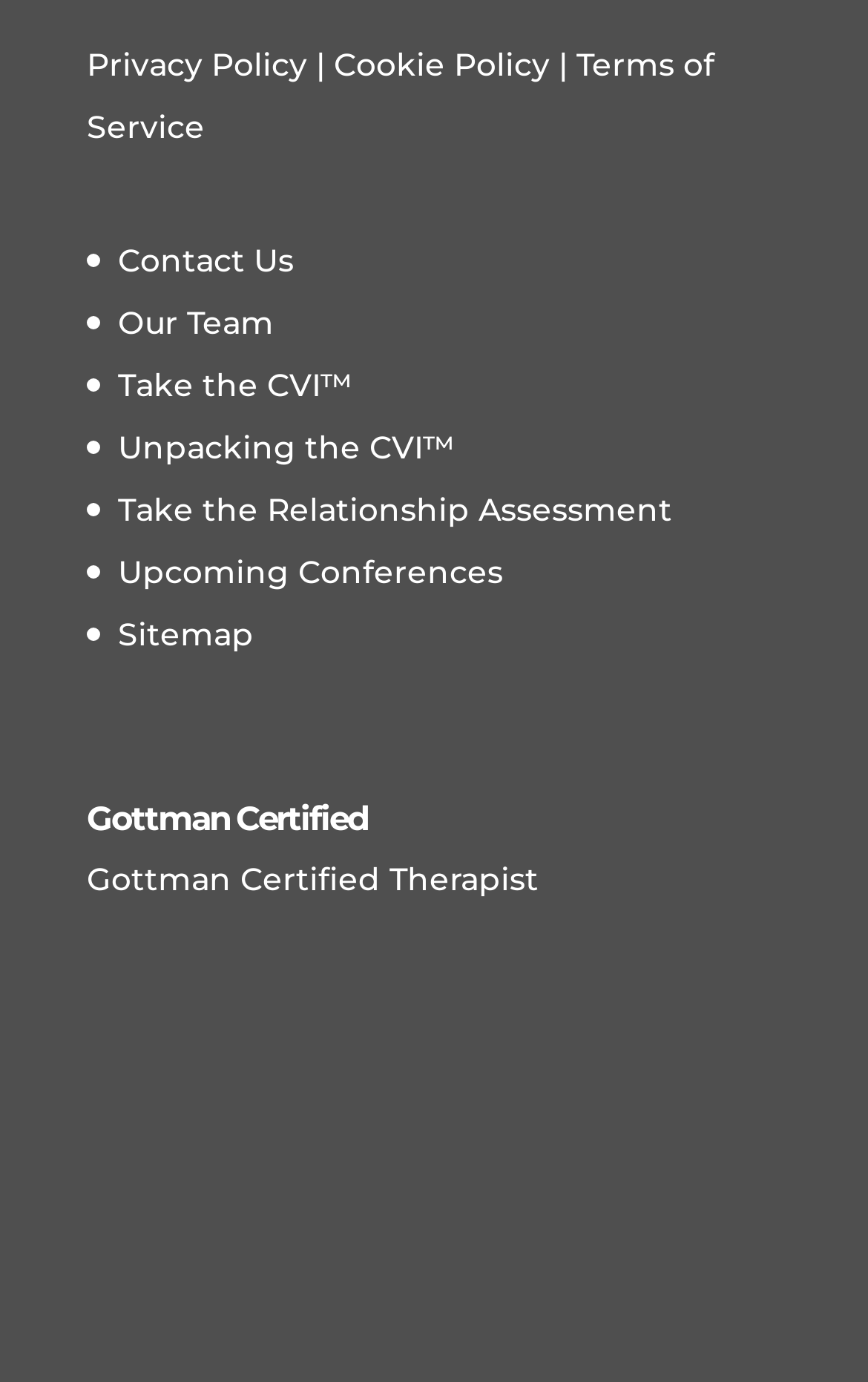Locate the bounding box coordinates of the area where you should click to accomplish the instruction: "Contact us".

[0.136, 0.173, 0.338, 0.202]